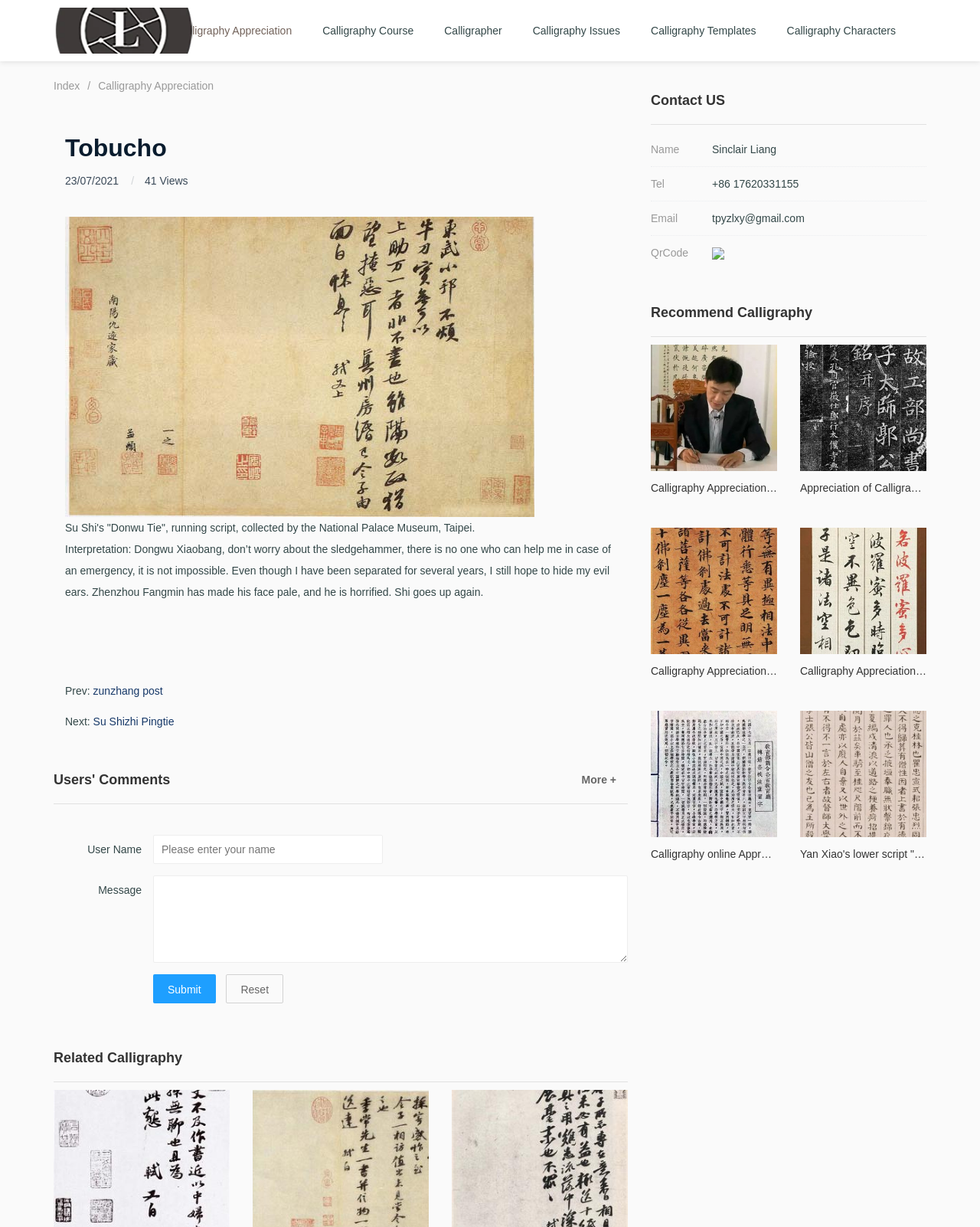How many views does the calligraphy work have?
Based on the image content, provide your answer in one word or a short phrase.

41